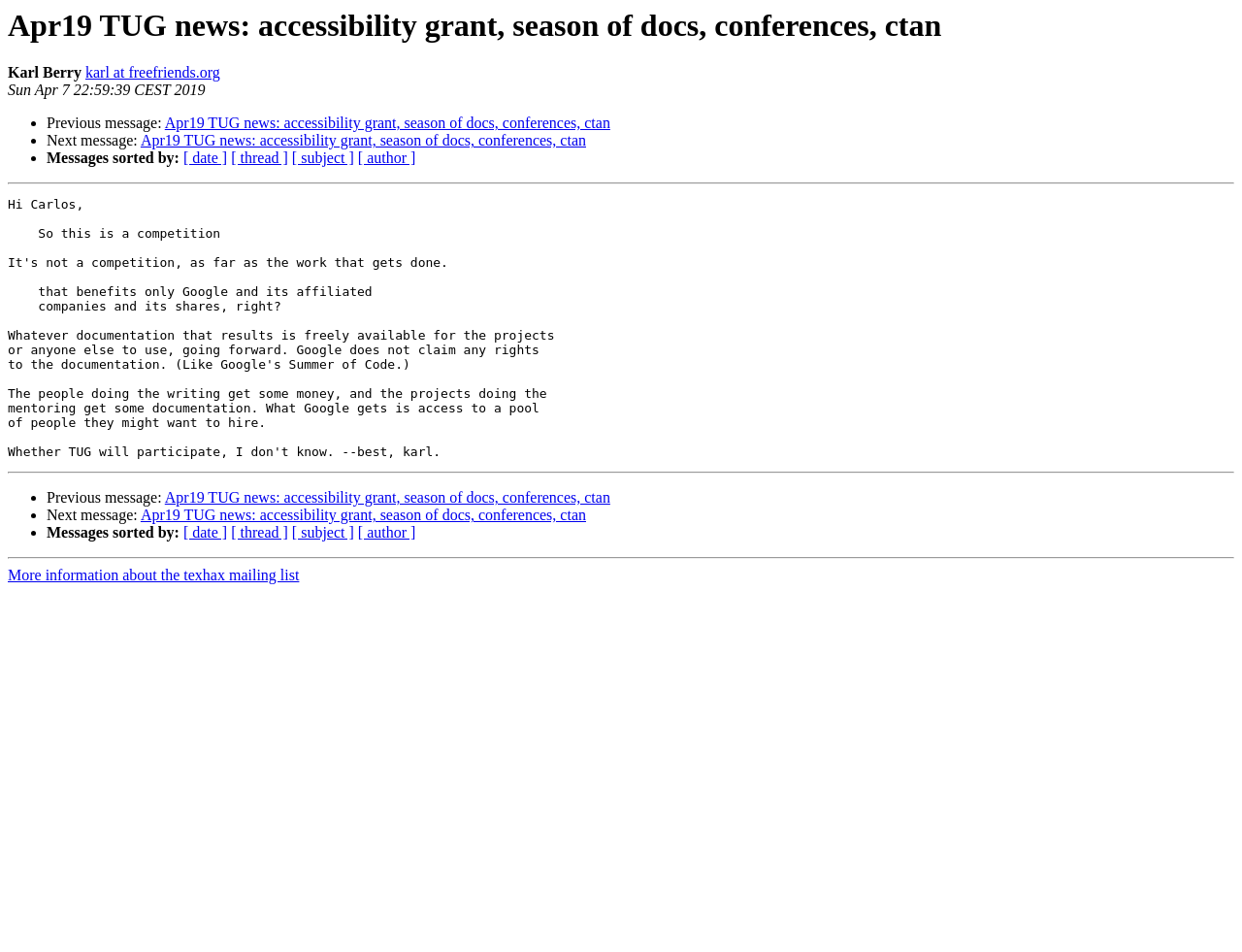Please answer the following question using a single word or phrase: Who is the author of this news?

Karl Berry